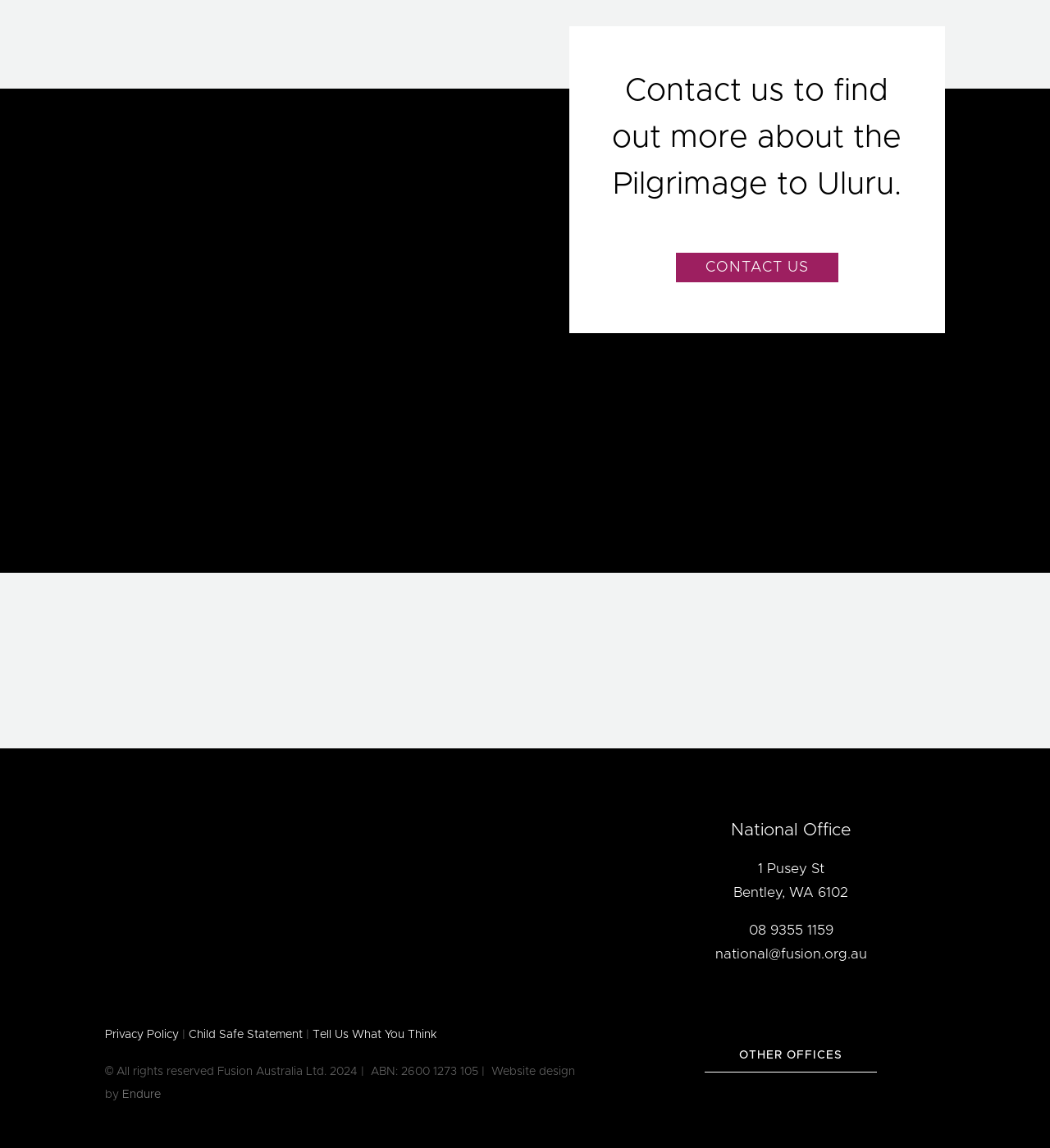Provide the bounding box coordinates of the HTML element this sentence describes: "Privacy Policy". The bounding box coordinates consist of four float numbers between 0 and 1, i.e., [left, top, right, bottom].

[0.1, 0.896, 0.17, 0.906]